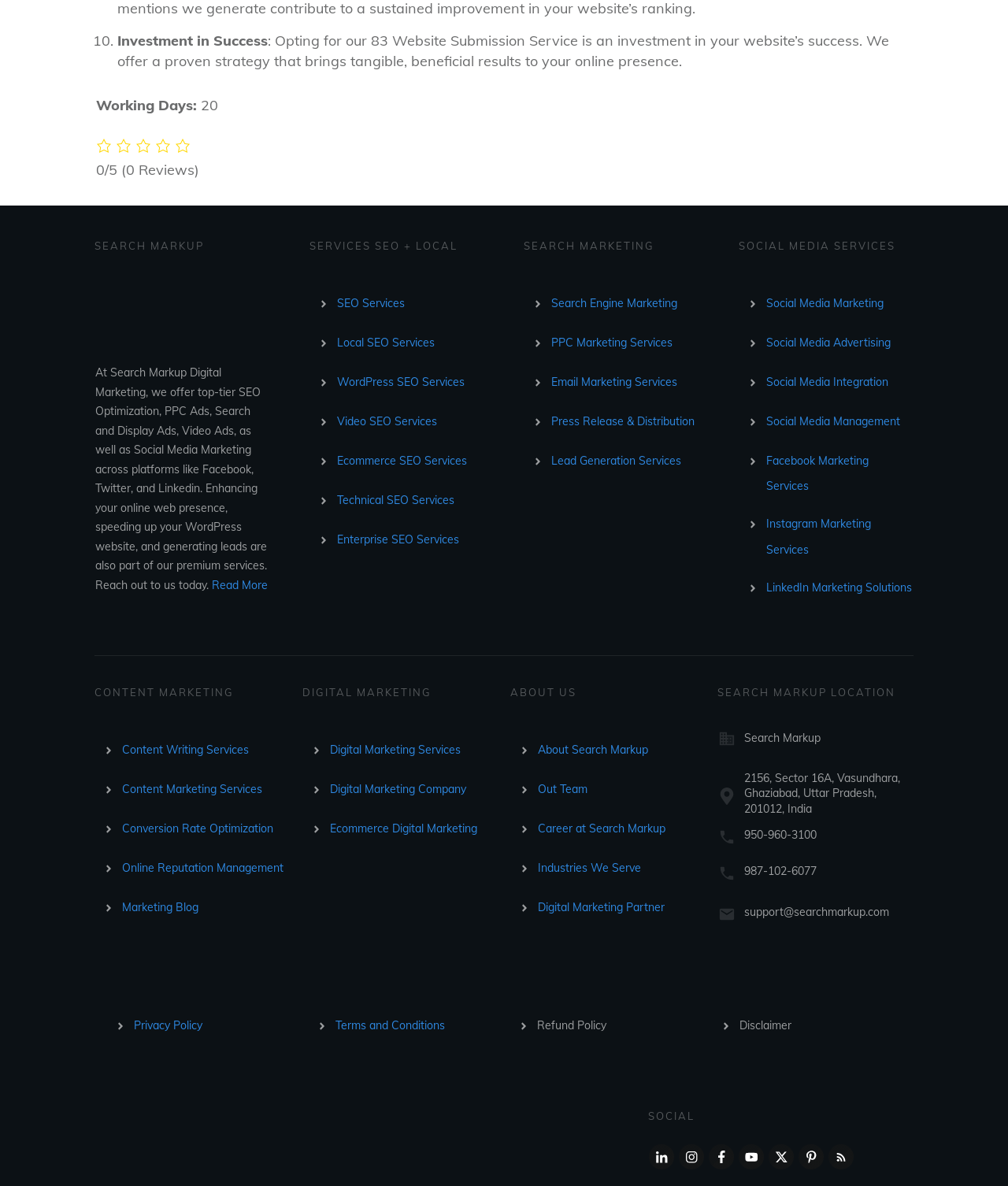Can you provide the bounding box coordinates for the element that should be clicked to implement the instruction: "Click SURG FM logo"?

None